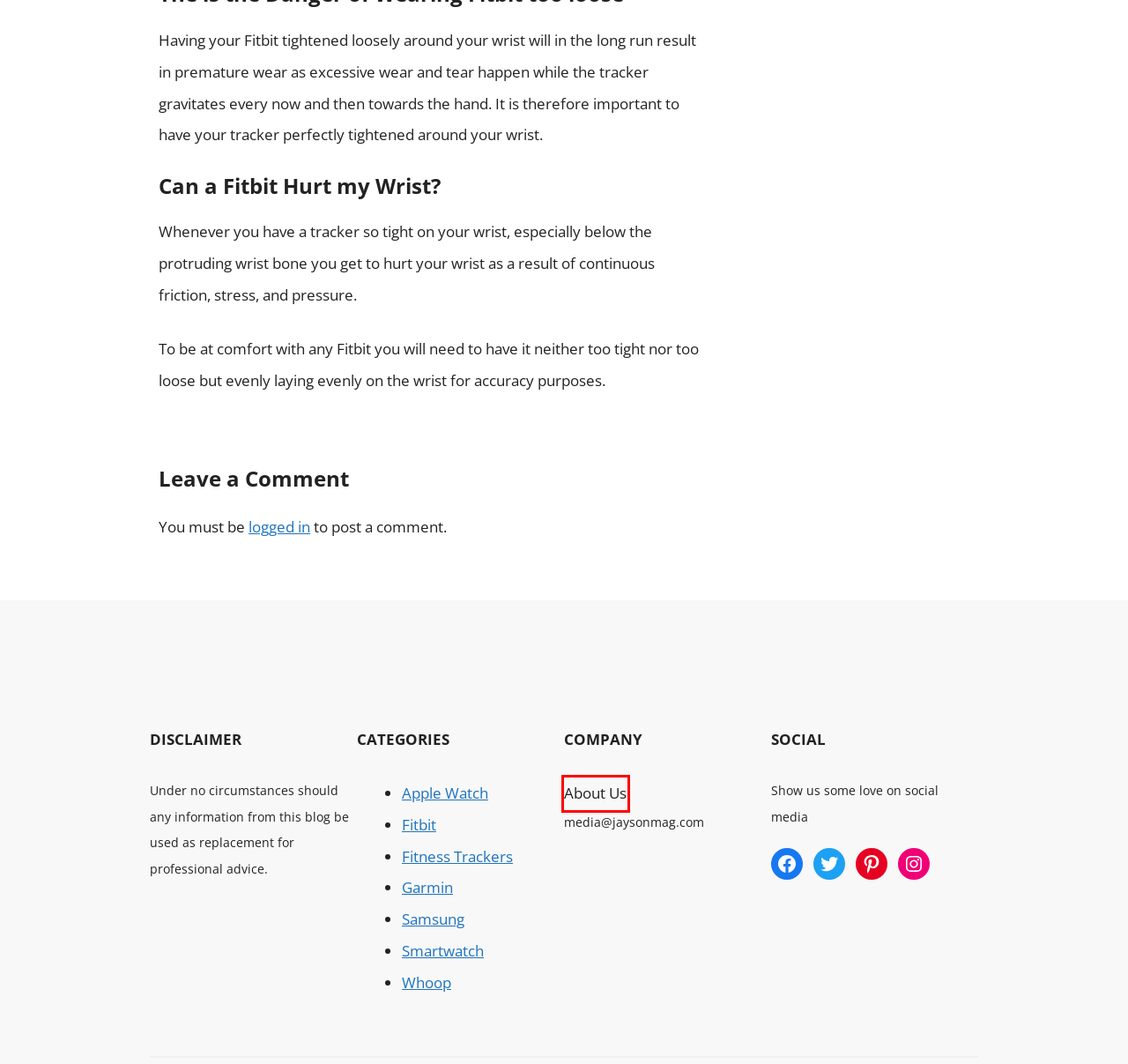You have received a screenshot of a webpage with a red bounding box indicating a UI element. Please determine the most fitting webpage description that matches the new webpage after clicking on the indicated element. The choices are:
A. About Us
B. Log In ‹ Jayson Mag — WordPress
C. What is Fitbit, Features it Offers, How to Set it Up, and More!
D. How to Cancel Fitbit Premium (Quick & Easy Steps!)
E. Samsung Archives : Jayson Mag
F. Can Fitbit Cause Cancer: Get The Fact!
G. Fitness Trackers Archives : Jayson Mag
H. Fitbit Archives : Jayson Mag

A